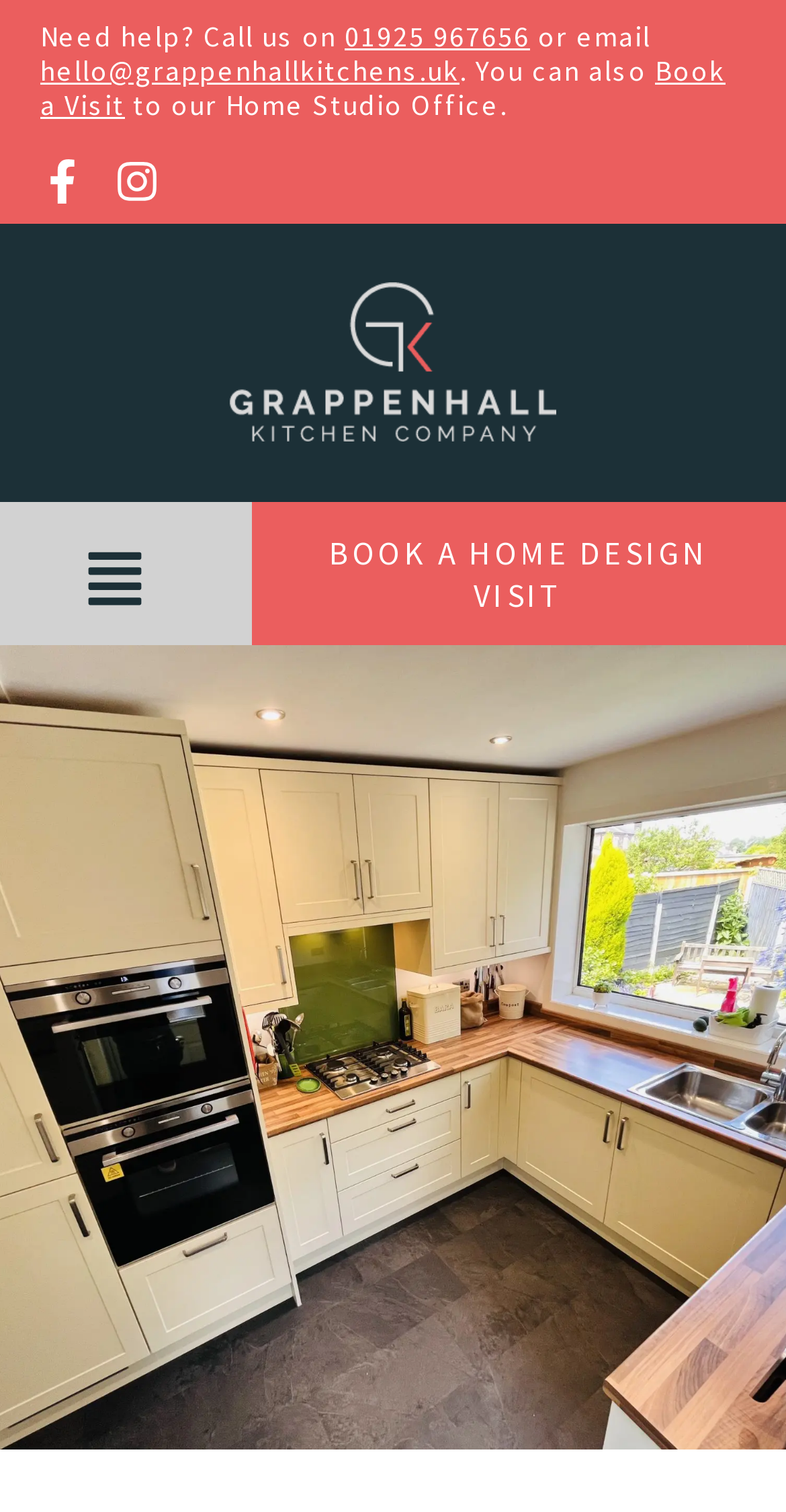Please provide the bounding box coordinate of the region that matches the element description: Book a Visit. Coordinates should be in the format (top-left x, top-left y, bottom-right x, bottom-right y) and all values should be between 0 and 1.

[0.051, 0.034, 0.923, 0.081]